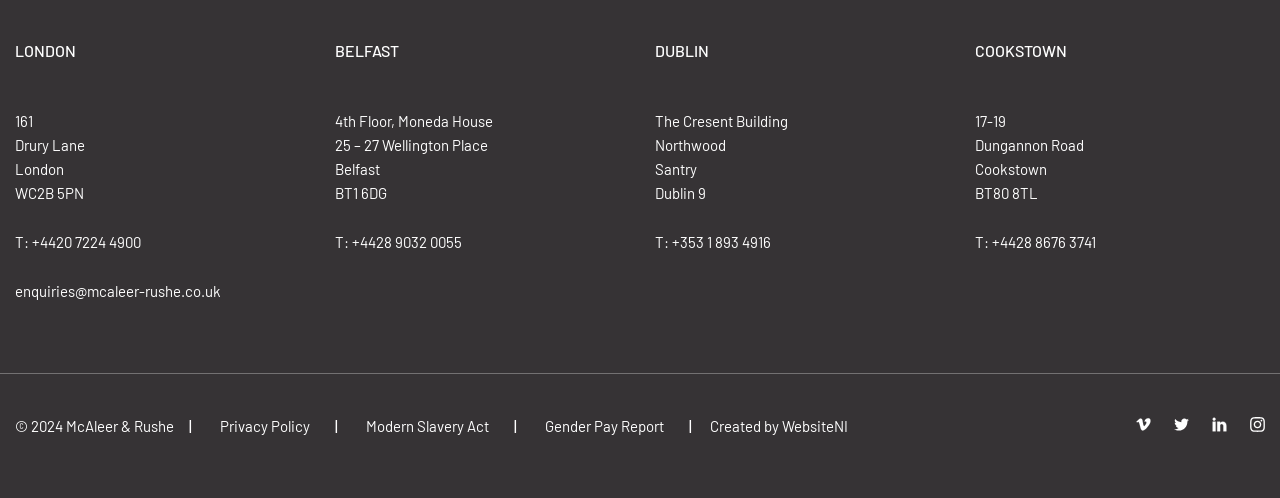Bounding box coordinates should be in the format (top-left x, top-left y, bottom-right x, bottom-right y) and all values should be floating point numbers between 0 and 1. Determine the bounding box coordinate for the UI element described as: enquiries@mcaleer-rushe.co.uk

[0.012, 0.566, 0.173, 0.602]